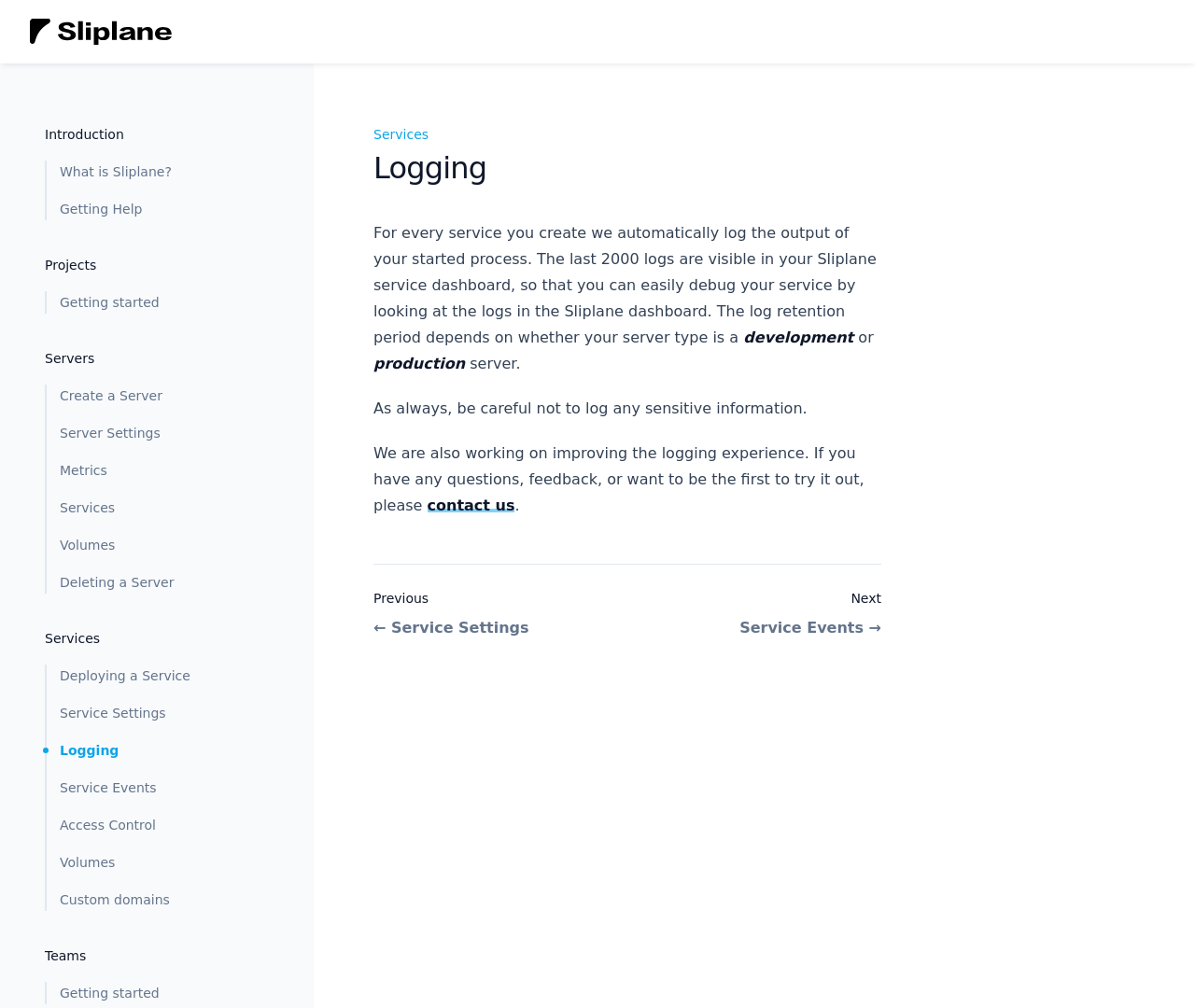From the webpage screenshot, predict the bounding box coordinates (top-left x, top-left y, bottom-right x, bottom-right y) for the UI element described here: Services

[0.039, 0.493, 0.212, 0.515]